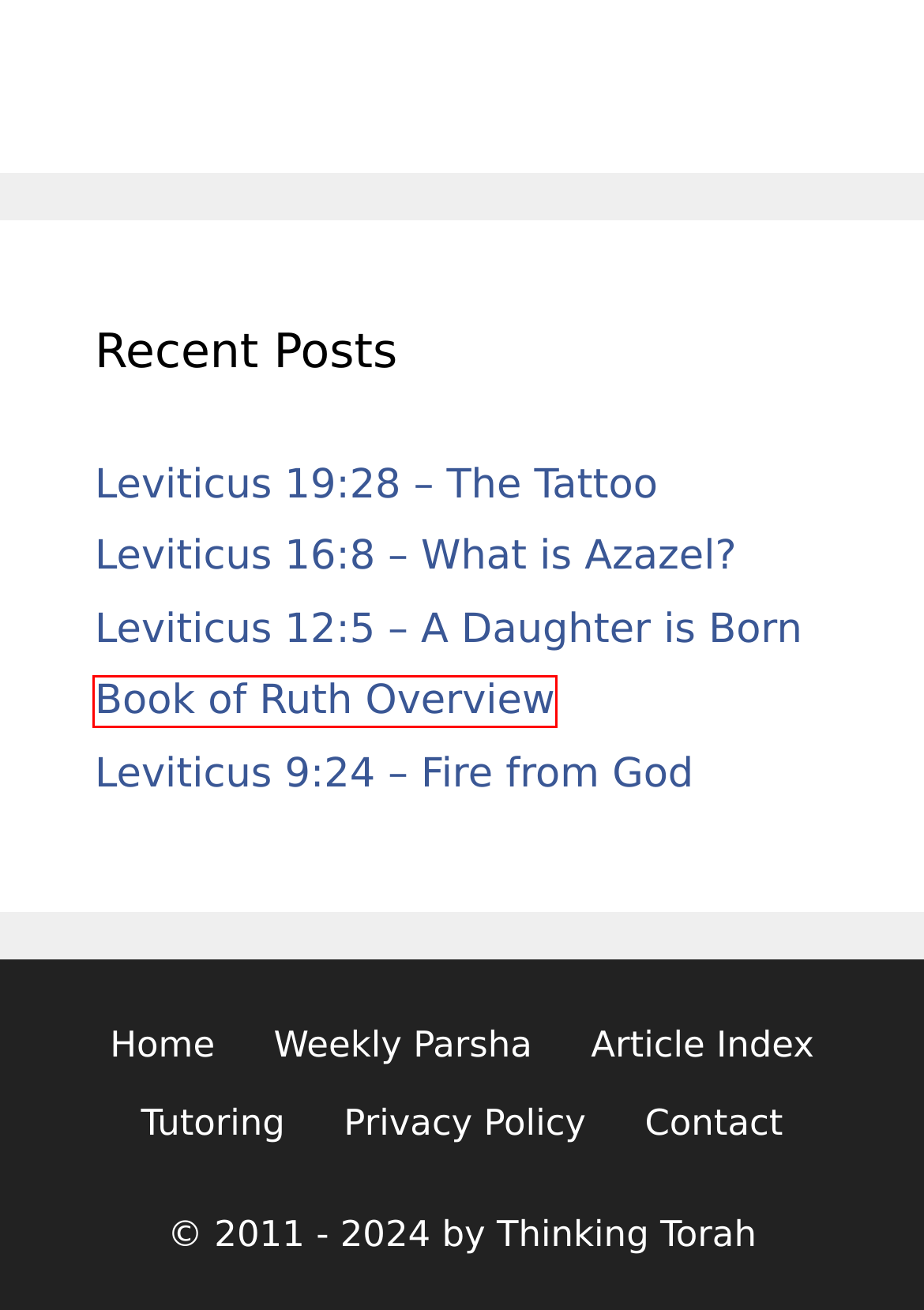Please examine the screenshot provided, which contains a red bounding box around a UI element. Select the webpage description that most accurately describes the new page displayed after clicking the highlighted element. Here are the candidates:
A. Index of Articles and Posts - Thinking Torah
B. Privacy Policy - Thinking Torah
C. Book of Ruth Overview - Thinking Torah
D. Tutoring - Improve Learning Skills - Thinking Torah
E. Leviticus 9:24 - Fire from God - Thinking Torah
F. Leviticus 12:5 - A Daughter is Born - Thinking Torah
G. Leviticus 19:28 - The Tattoo - Thinking Torah
H. What Parsha is it this Week? - Thinking Torah

C